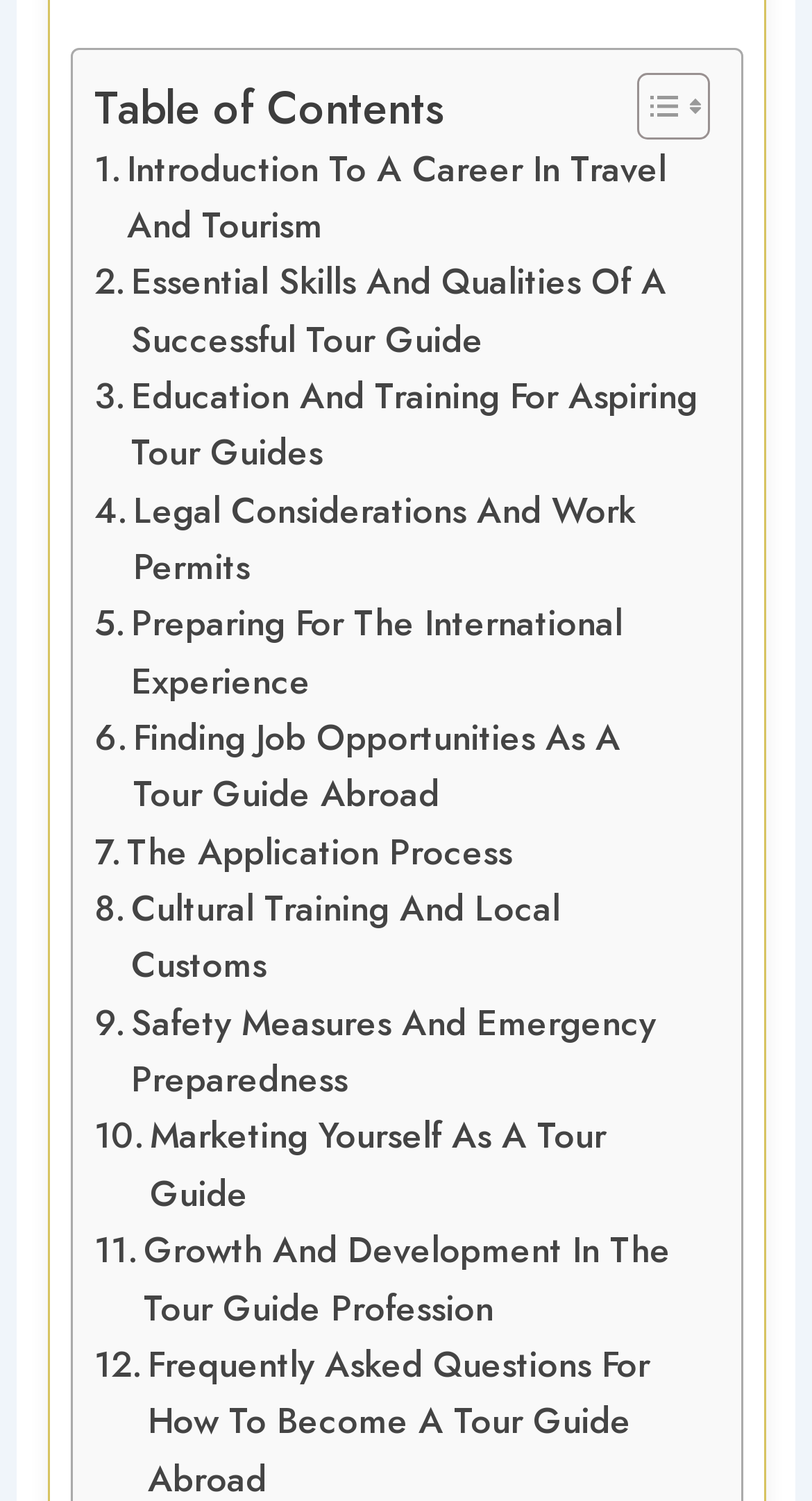Locate the bounding box of the UI element with the following description: "Toggle".

[0.745, 0.047, 0.86, 0.094]